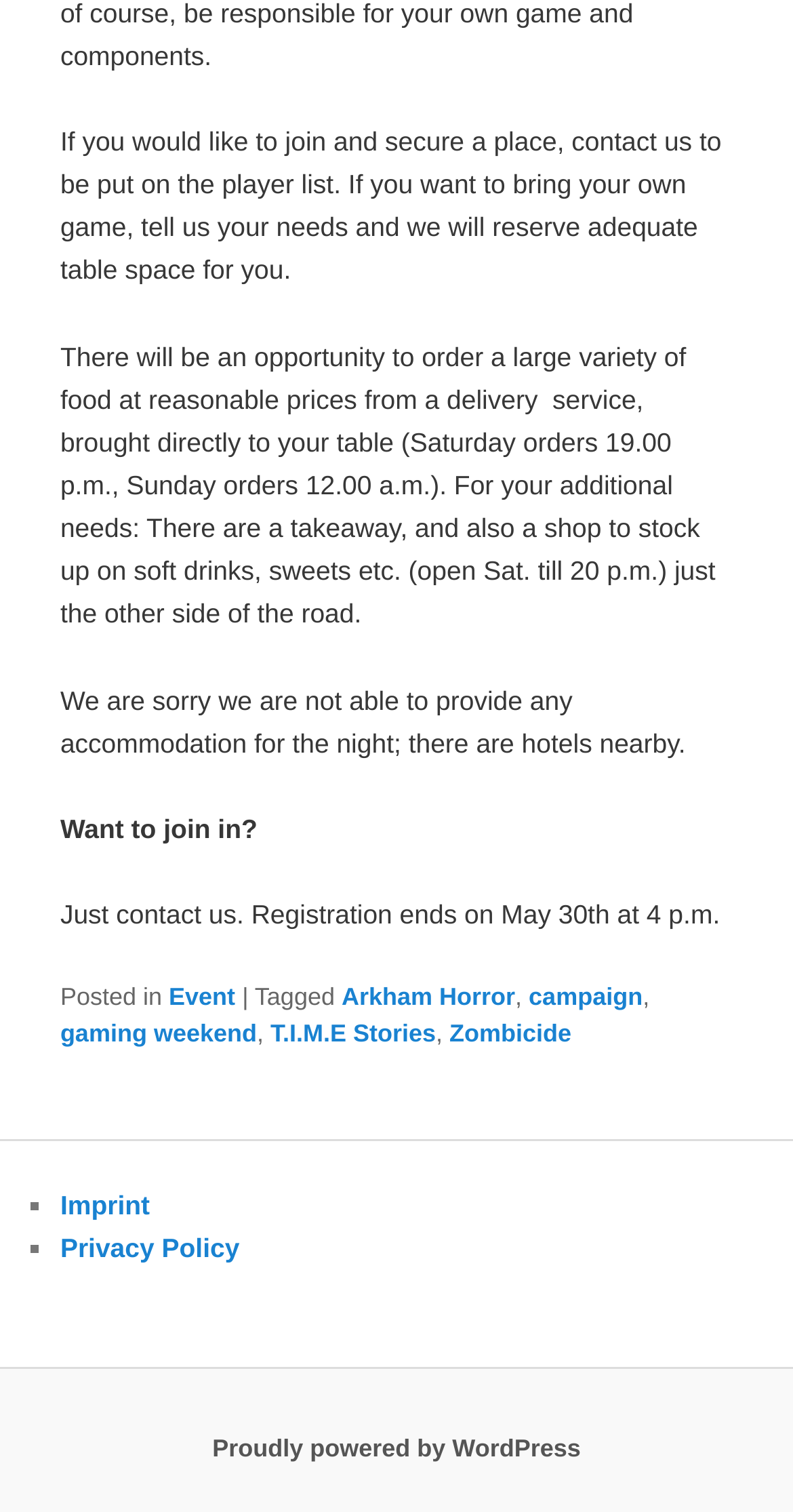Is accommodation provided for the night?
Respond to the question with a single word or phrase according to the image.

No